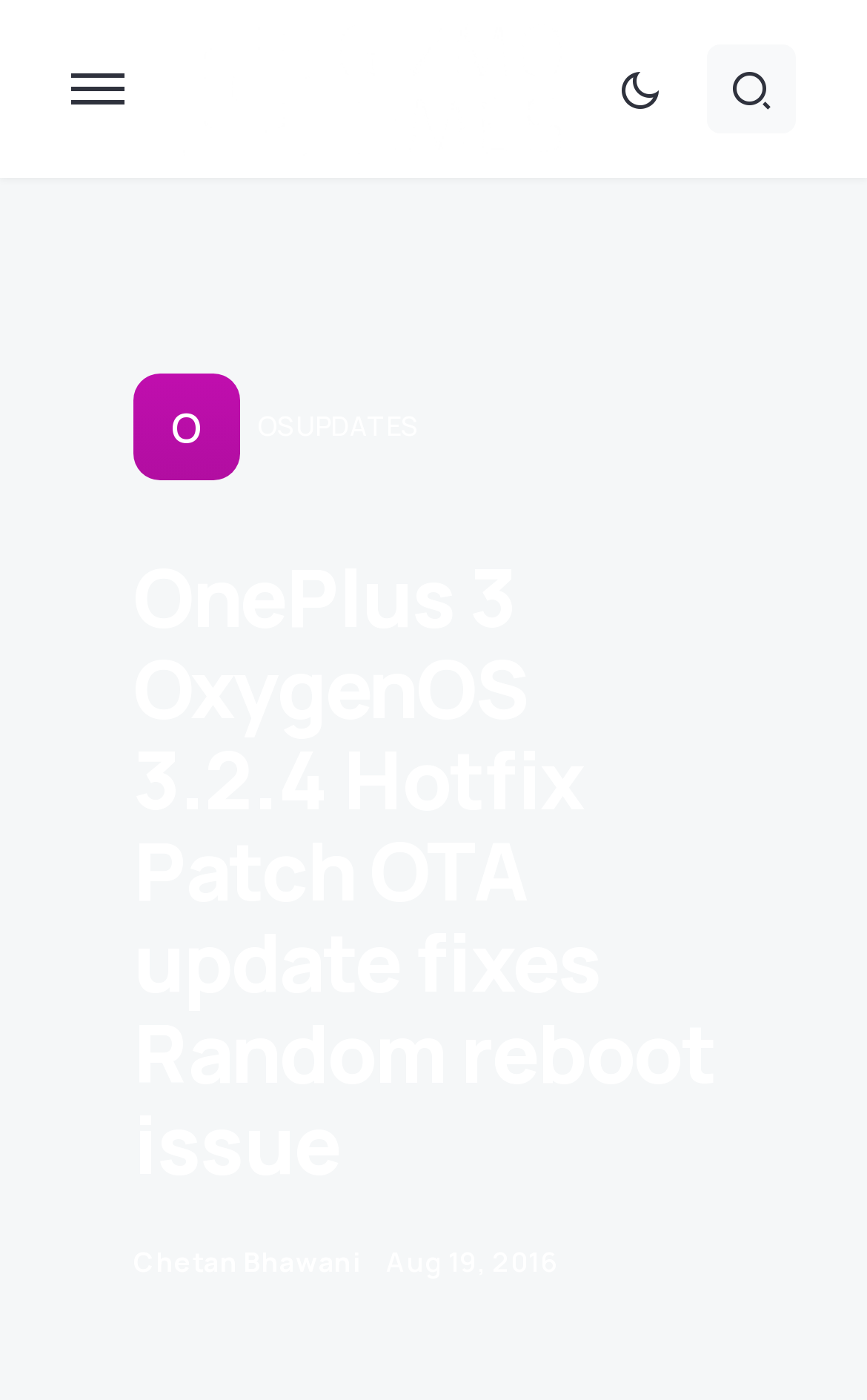Answer the question in one word or a short phrase:
What is the purpose of the buttons with icons?

Sharing or social media